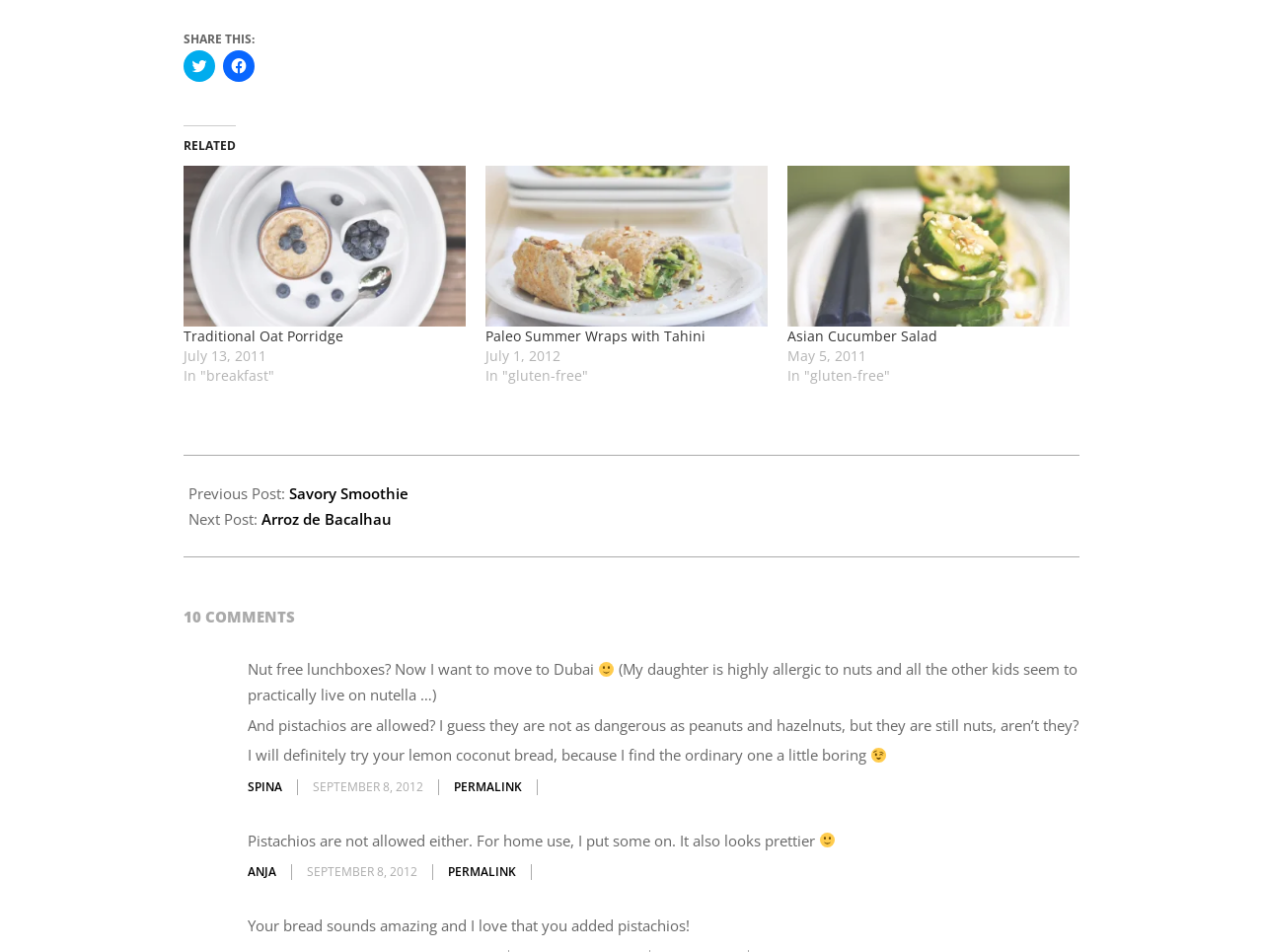Pinpoint the bounding box coordinates of the element that must be clicked to accomplish the following instruction: "Read previous post 'Savory Smoothie'". The coordinates should be in the format of four float numbers between 0 and 1, i.e., [left, top, right, bottom].

[0.229, 0.508, 0.324, 0.529]